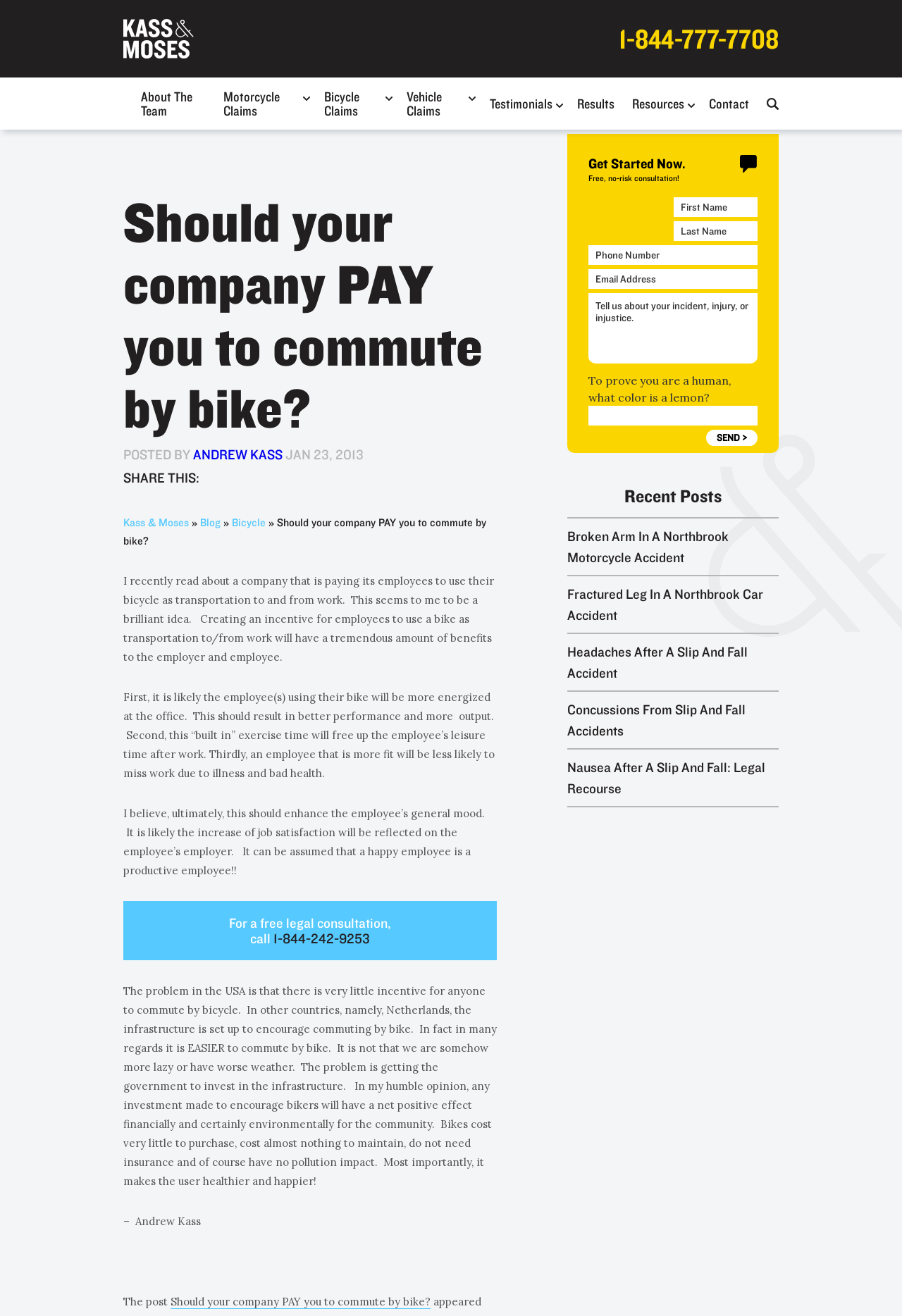Respond with a single word or phrase to the following question: What is the phone number to call for a free legal consultation?

1-844-242-9253